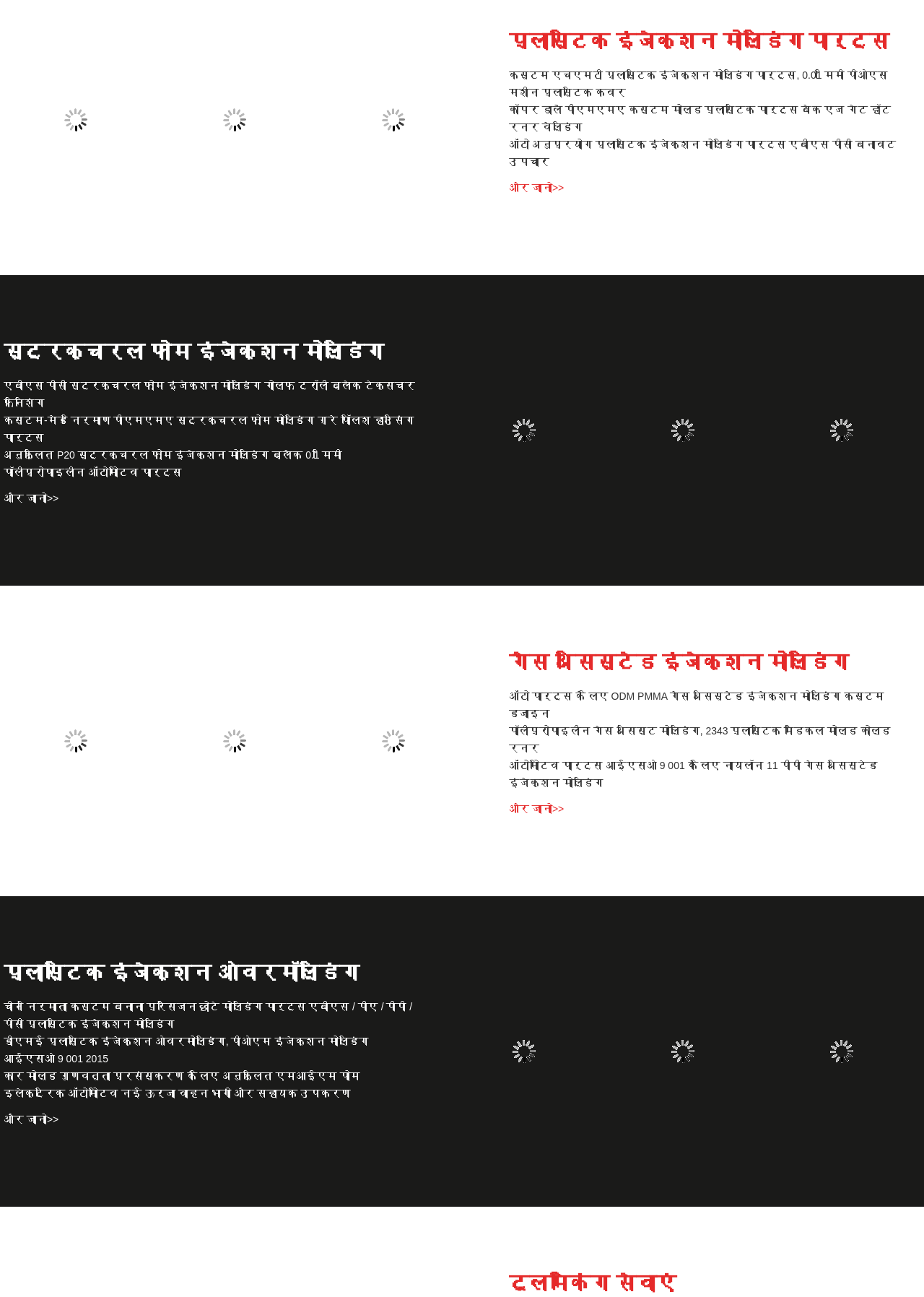What is the main product category of this webpage?
Provide a detailed answer to the question using information from the image.

Based on the webpage content, I can see that the webpage is primarily about plastic injection molding parts, with various subcategories and products listed.